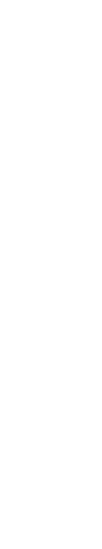Elaborate on the various elements present in the image.

The image depicts the logo of Orthostand, a brand focused on providing ergonomic solutions, particularly for foot specialists and professionals in related fields. The logo likely symbolizes the company’s commitment to enhancing workplace health and comfort. Positioned within a website that highlights their products and services, it underscores the brand's identity and mission to support those who work on their feet for extended periods, promoting overall well-being in the professional environment.